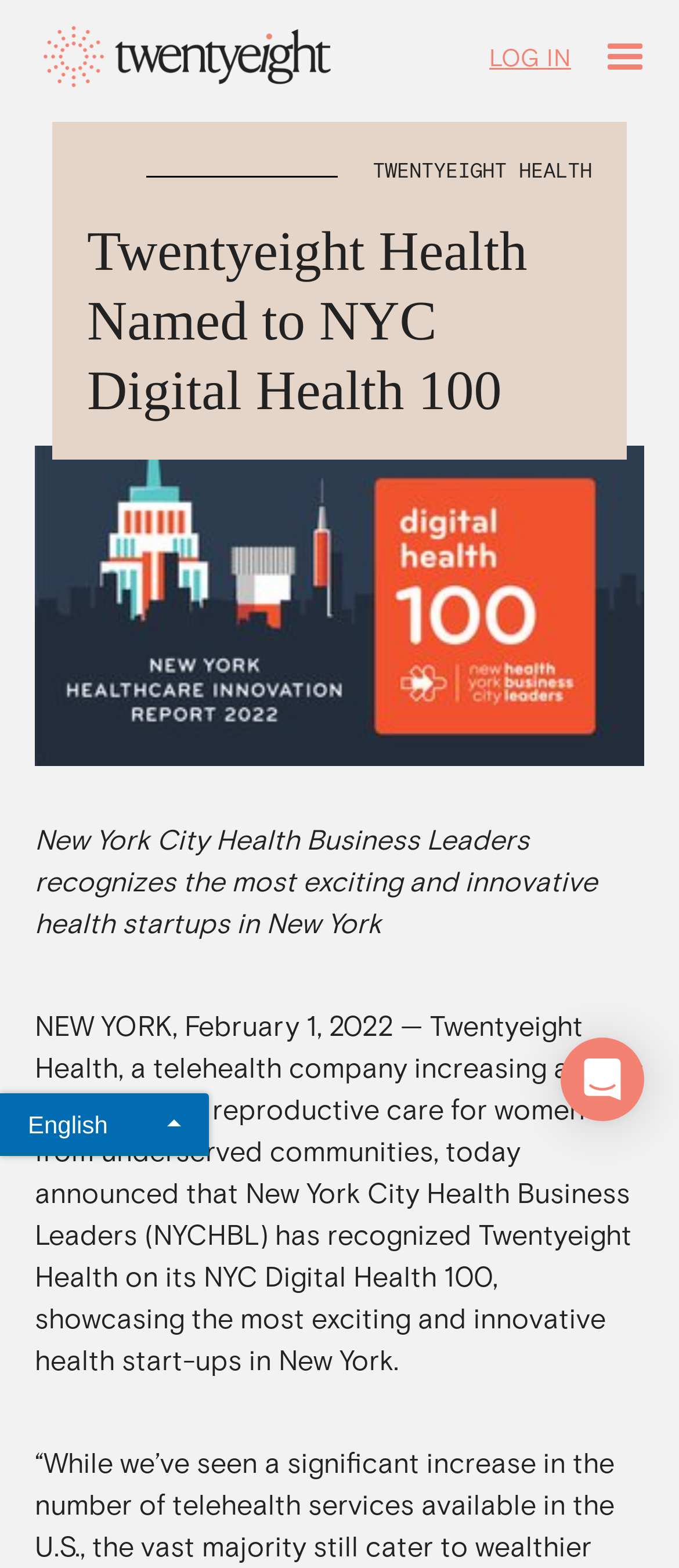Please answer the following question using a single word or phrase: 
What is the name of the telehealth company?

Twentyeight Health